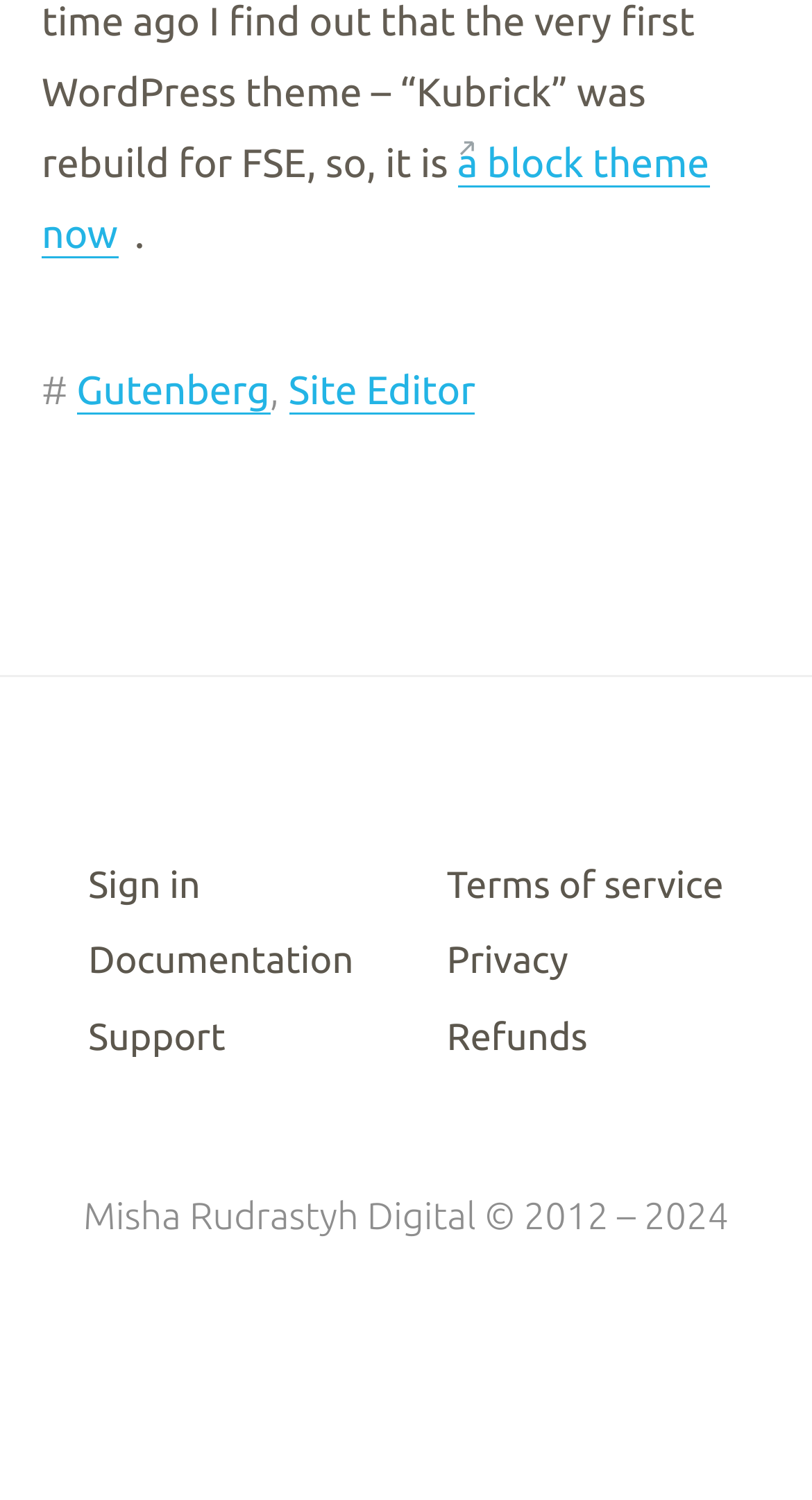Identify the bounding box coordinates for the UI element described as: "Support".

[0.109, 0.677, 0.278, 0.705]